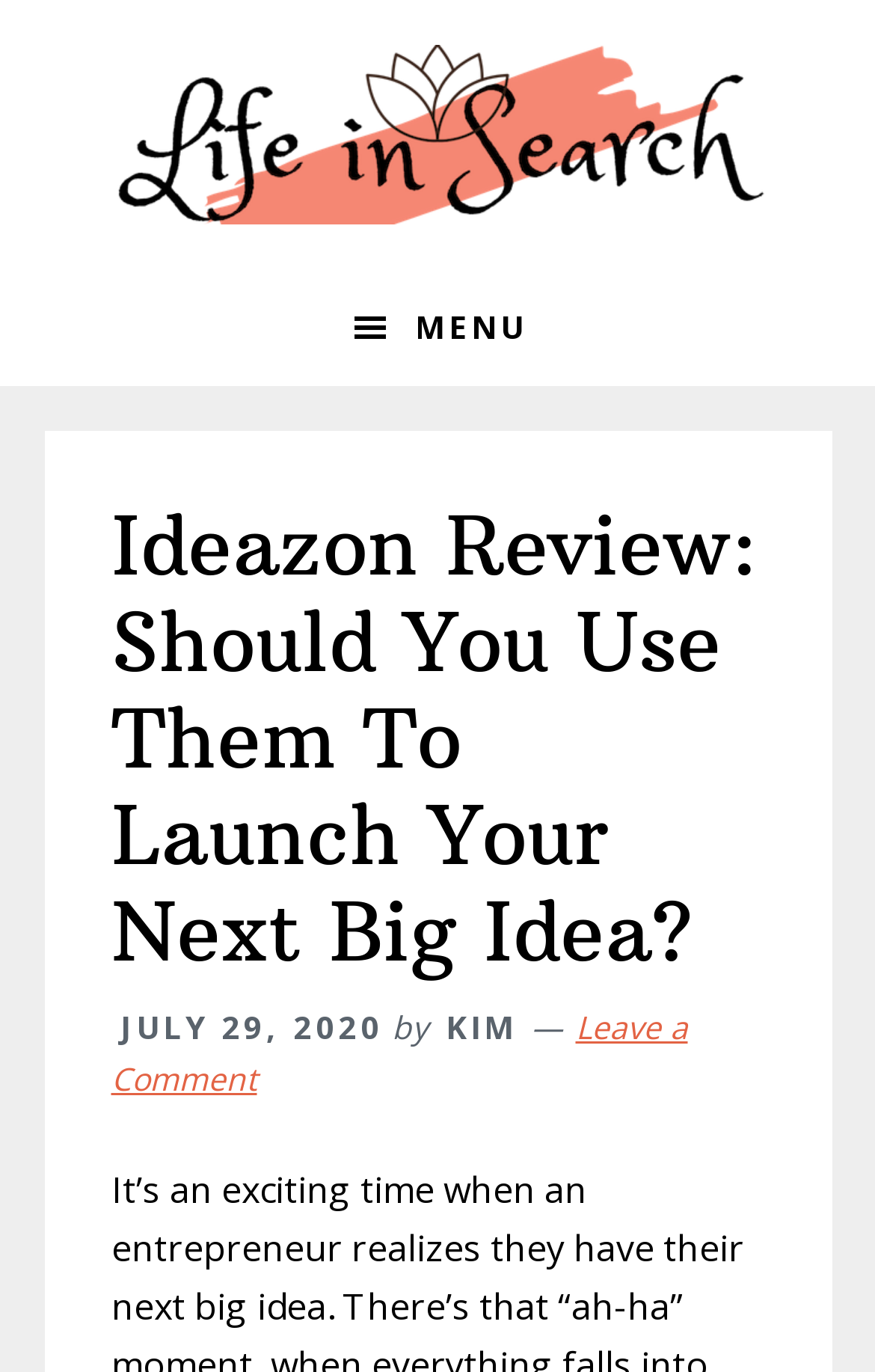What is the date of the article?
Using the image, elaborate on the answer with as much detail as possible.

I found the date of the article by looking at the time element in the header section, which contains the static text 'JULY 29, 2020'.